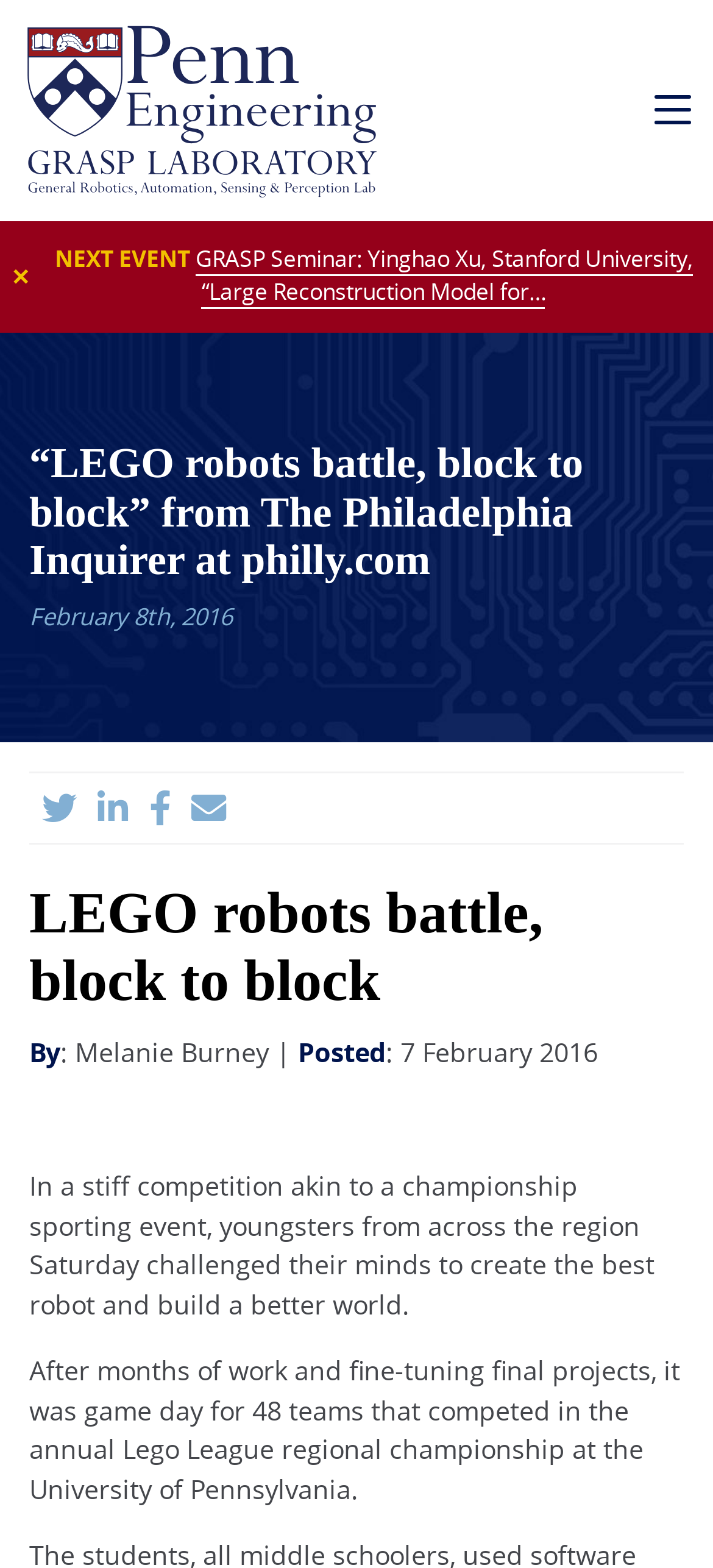Please determine the bounding box coordinates of the area that needs to be clicked to complete this task: 'Share the article on social media'. The coordinates must be four float numbers between 0 and 1, formatted as [left, top, right, bottom].

[0.059, 0.5, 0.124, 0.53]